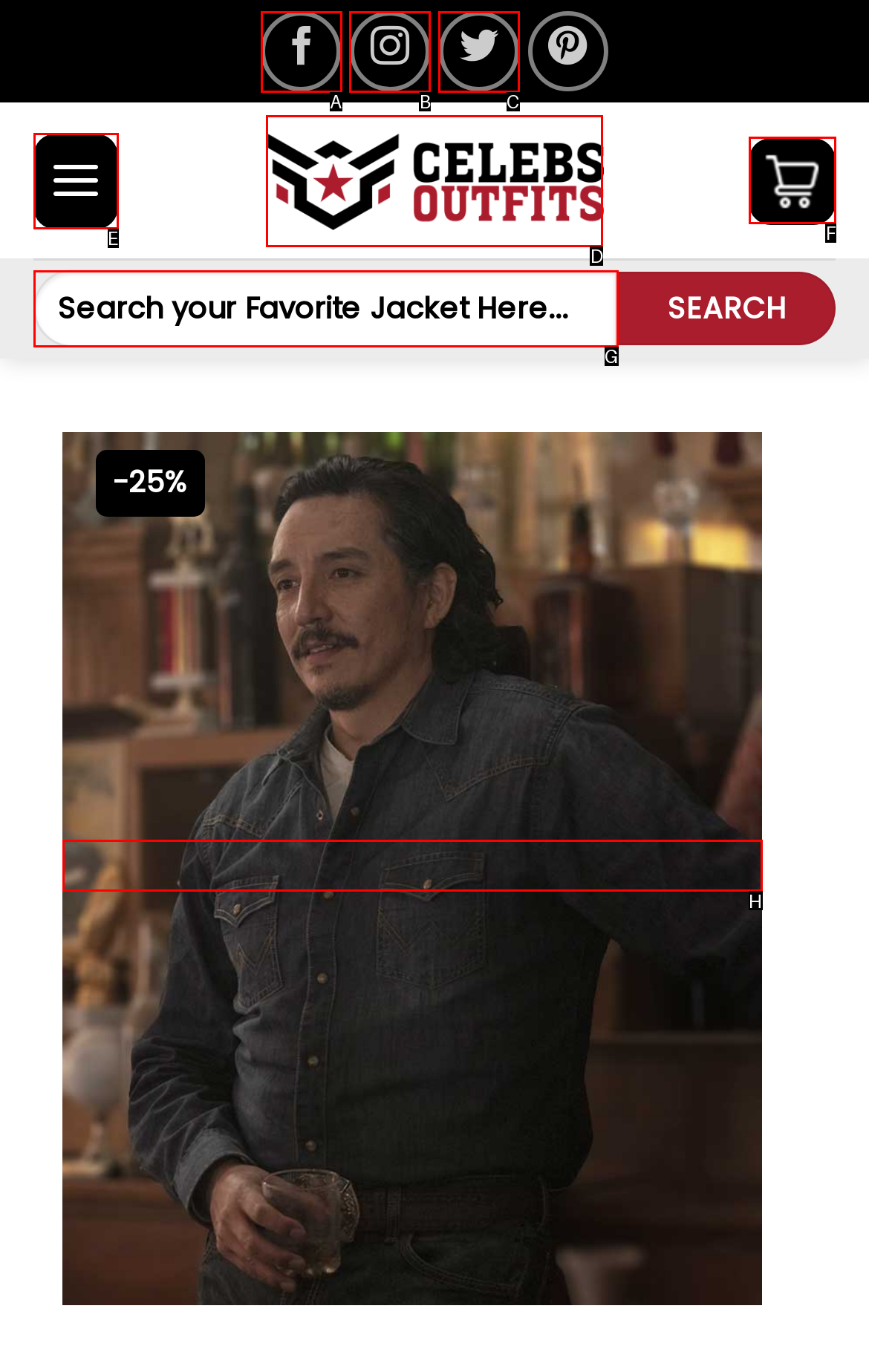Select the HTML element that needs to be clicked to carry out the task: View Cart
Provide the letter of the correct option.

F